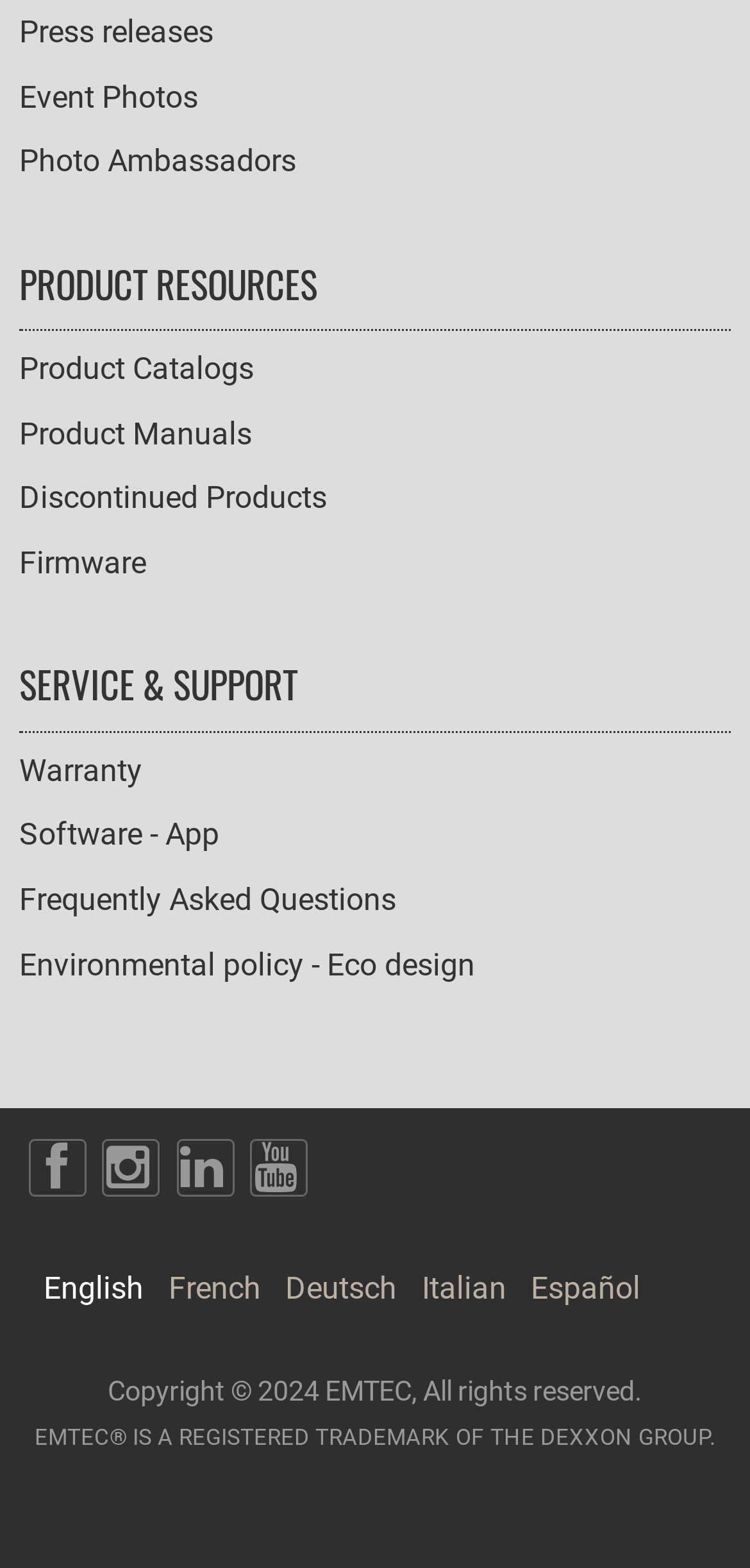Locate the bounding box coordinates of the clickable part needed for the task: "Visit Facebook page".

[0.037, 0.726, 0.114, 0.763]